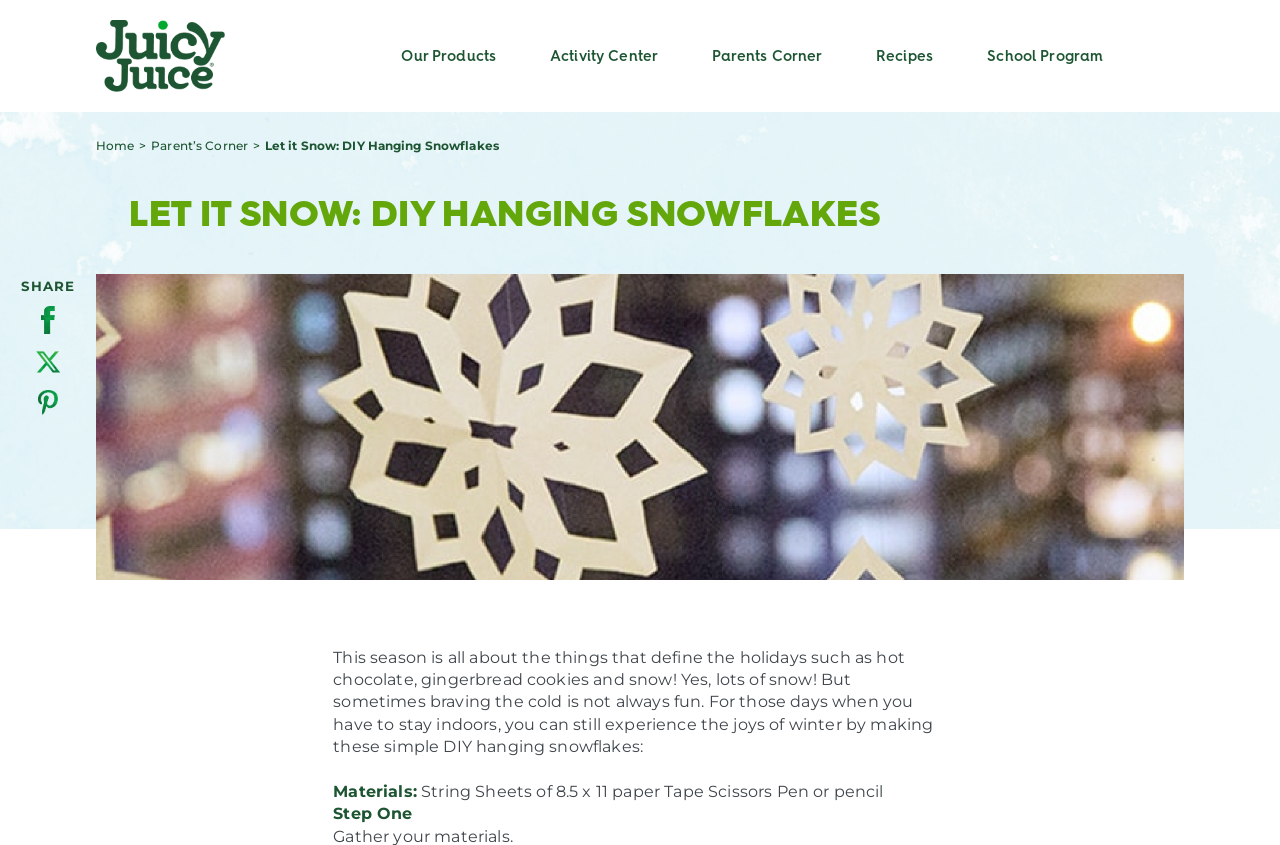Locate the bounding box coordinates of the element that should be clicked to fulfill the instruction: "Click on the Facebook icon".

[0.032, 0.362, 0.043, 0.395]